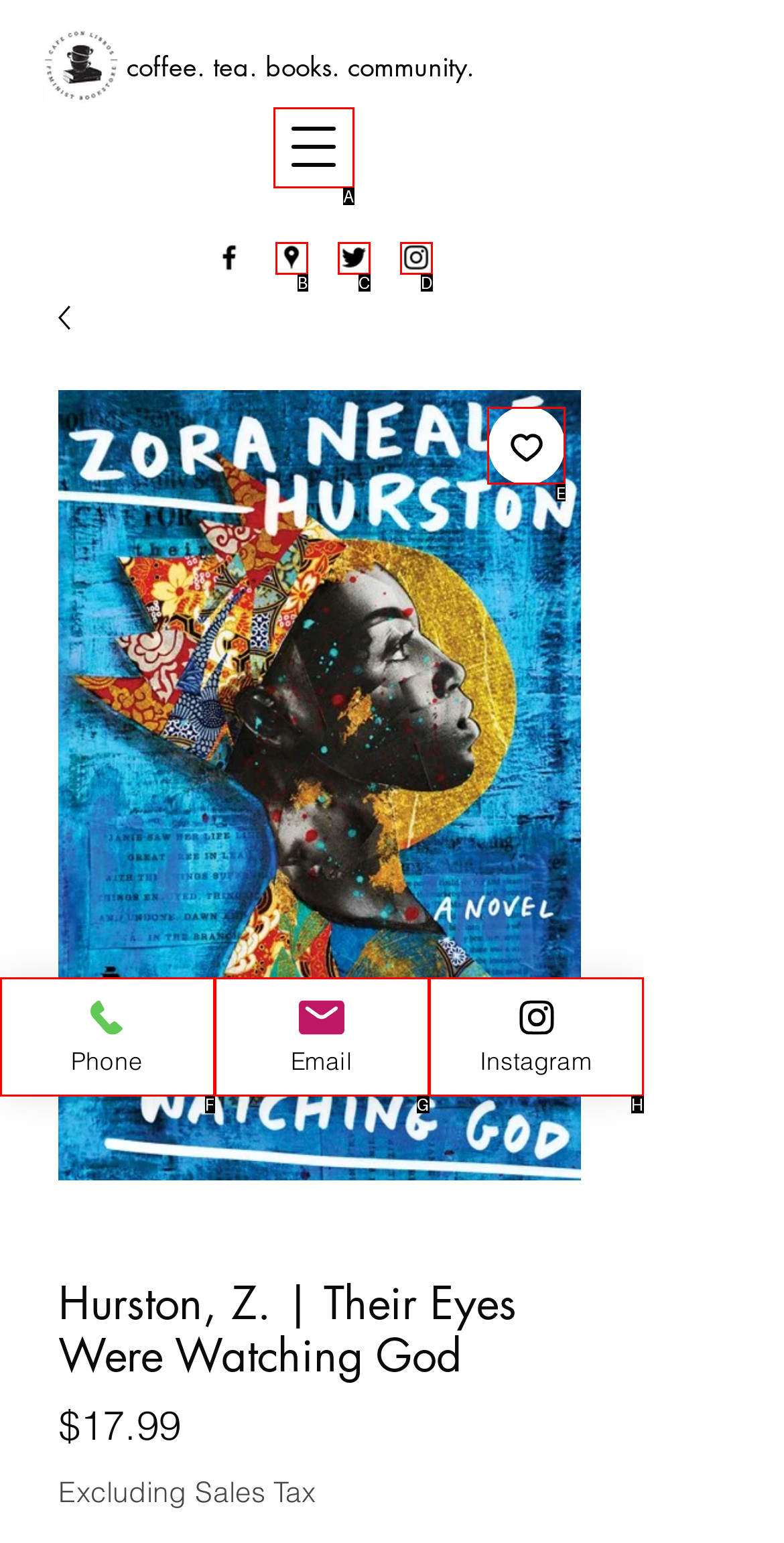Select the letter of the option that should be clicked to achieve the specified task: Open the menu. Respond with just the letter.

None